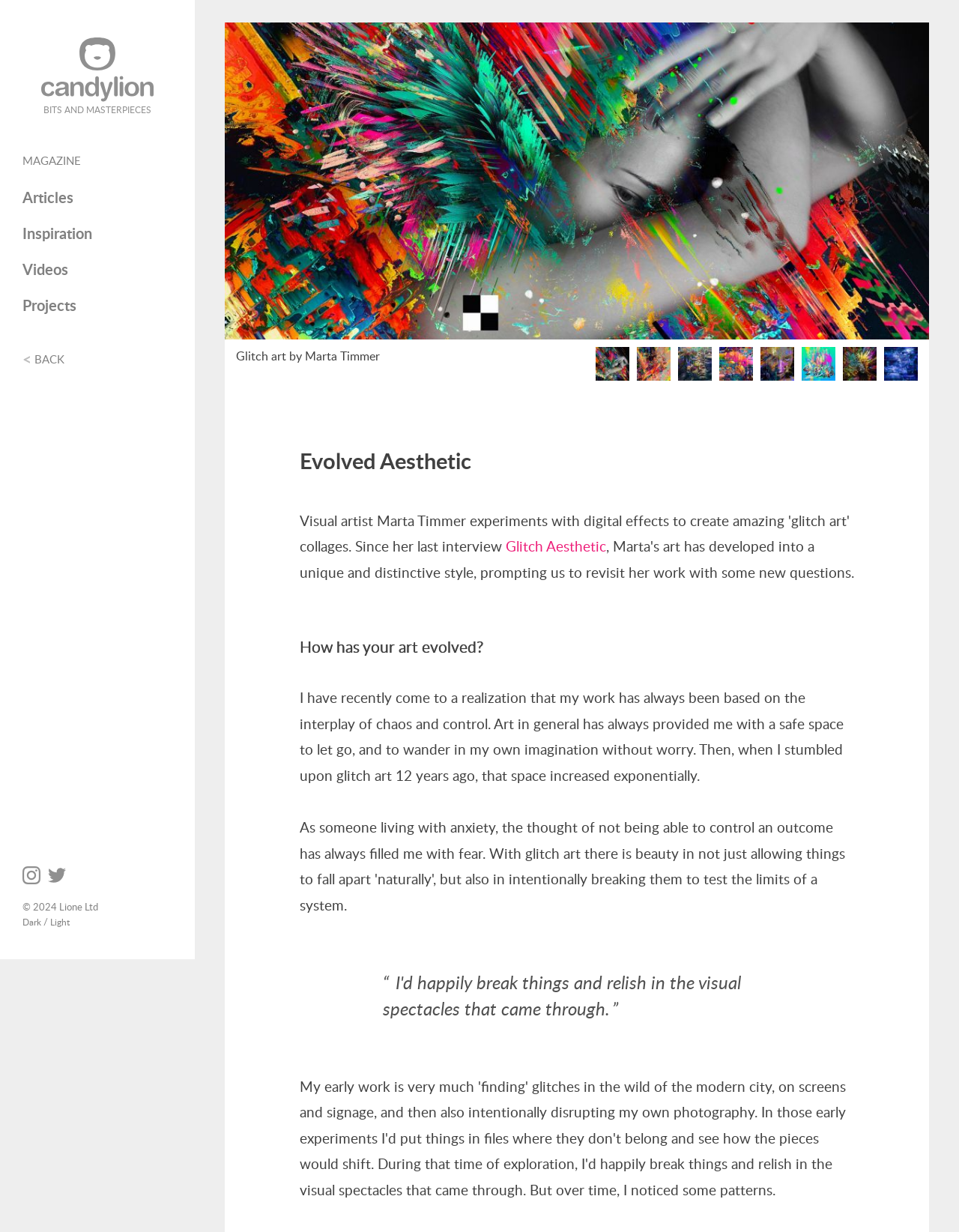Determine the bounding box coordinates of the element's region needed to click to follow the instruction: "Click on the 'Articles' link". Provide these coordinates as four float numbers between 0 and 1, formatted as [left, top, right, bottom].

[0.023, 0.145, 0.077, 0.175]